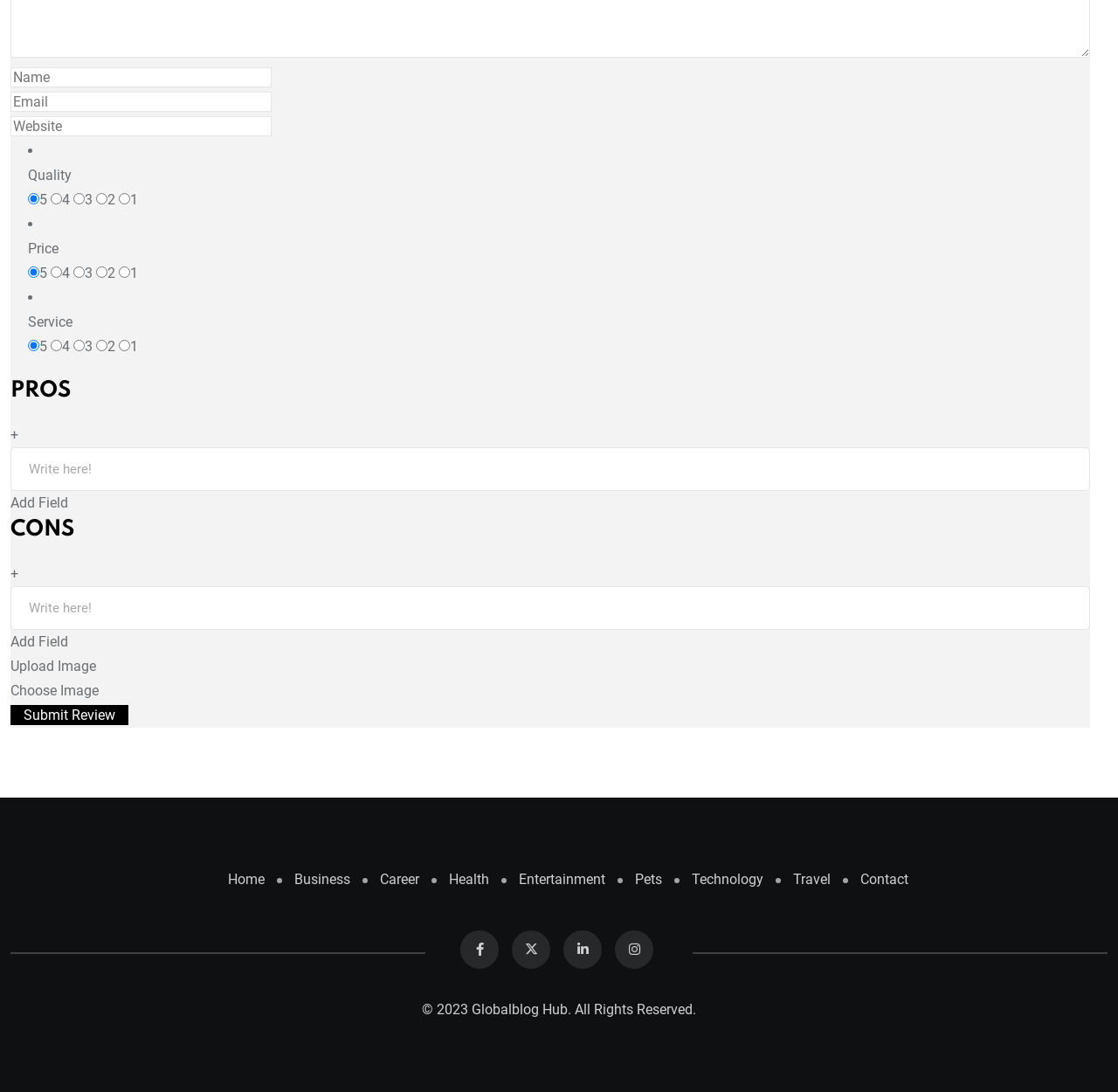Please specify the bounding box coordinates of the element that should be clicked to execute the given instruction: 'Submit the review'. Ensure the coordinates are four float numbers between 0 and 1, expressed as [left, top, right, bottom].

[0.009, 0.646, 0.115, 0.664]